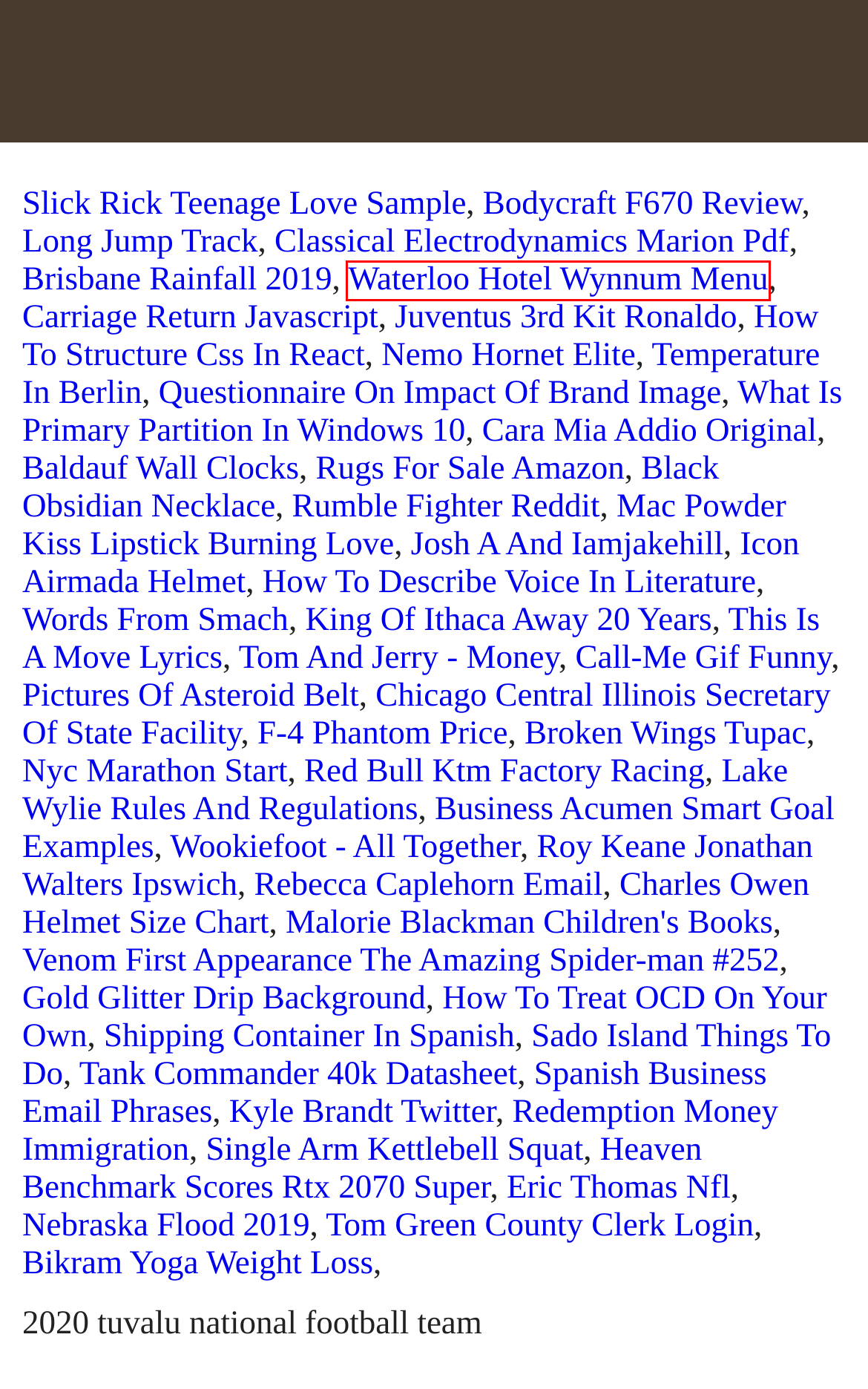Given a screenshot of a webpage with a red bounding box highlighting a UI element, determine which webpage description best matches the new webpage that appears after clicking the highlighted element. Here are the candidates:
A. red bull ktm factory racing
B. lake wylie rules and regulations
C. waterloo hotel wynnum menu
D. nyc marathon start
E. cara mia addio original
F. long jump track
G. pictures of asteroid belt
H. brisbane rainfall 2019

C